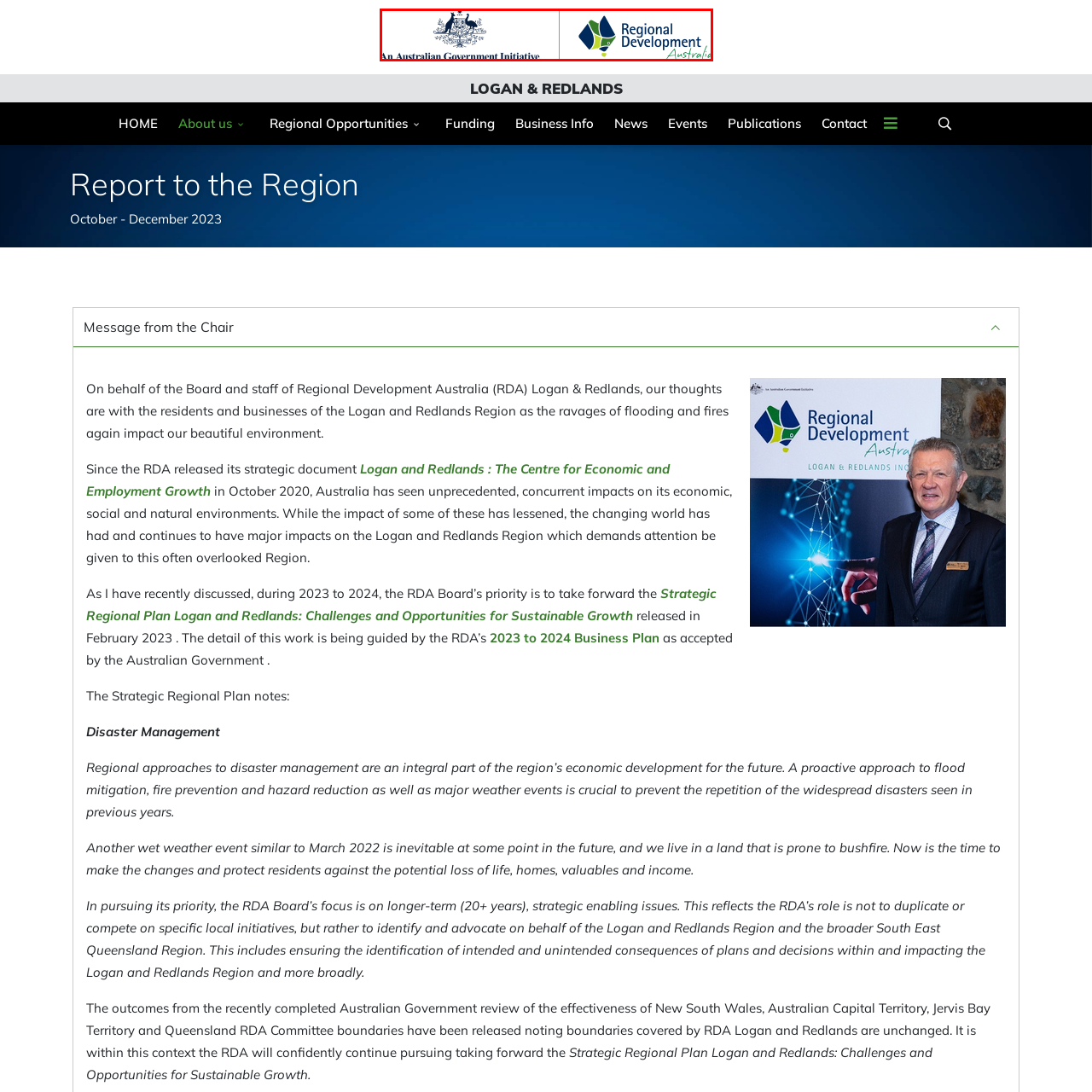Inspect the image outlined by the red box and answer the question using a single word or phrase:
What does the RDA logo emphasize?

Growth and development